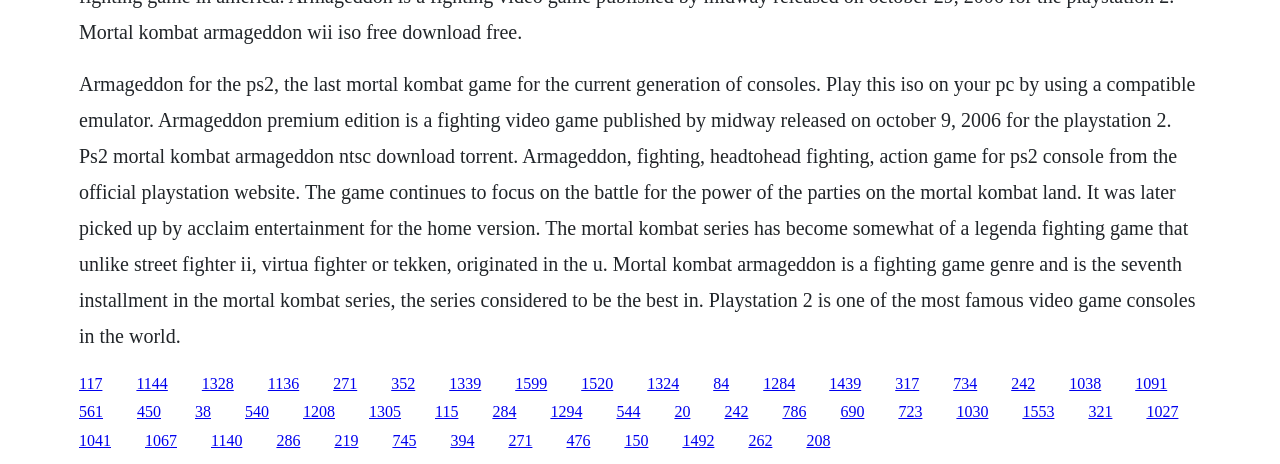Determine the bounding box coordinates of the clickable area required to perform the following instruction: "Check out the Mortal Kombat series". The coordinates should be represented as four float numbers between 0 and 1: [left, top, right, bottom].

[0.648, 0.807, 0.673, 0.844]